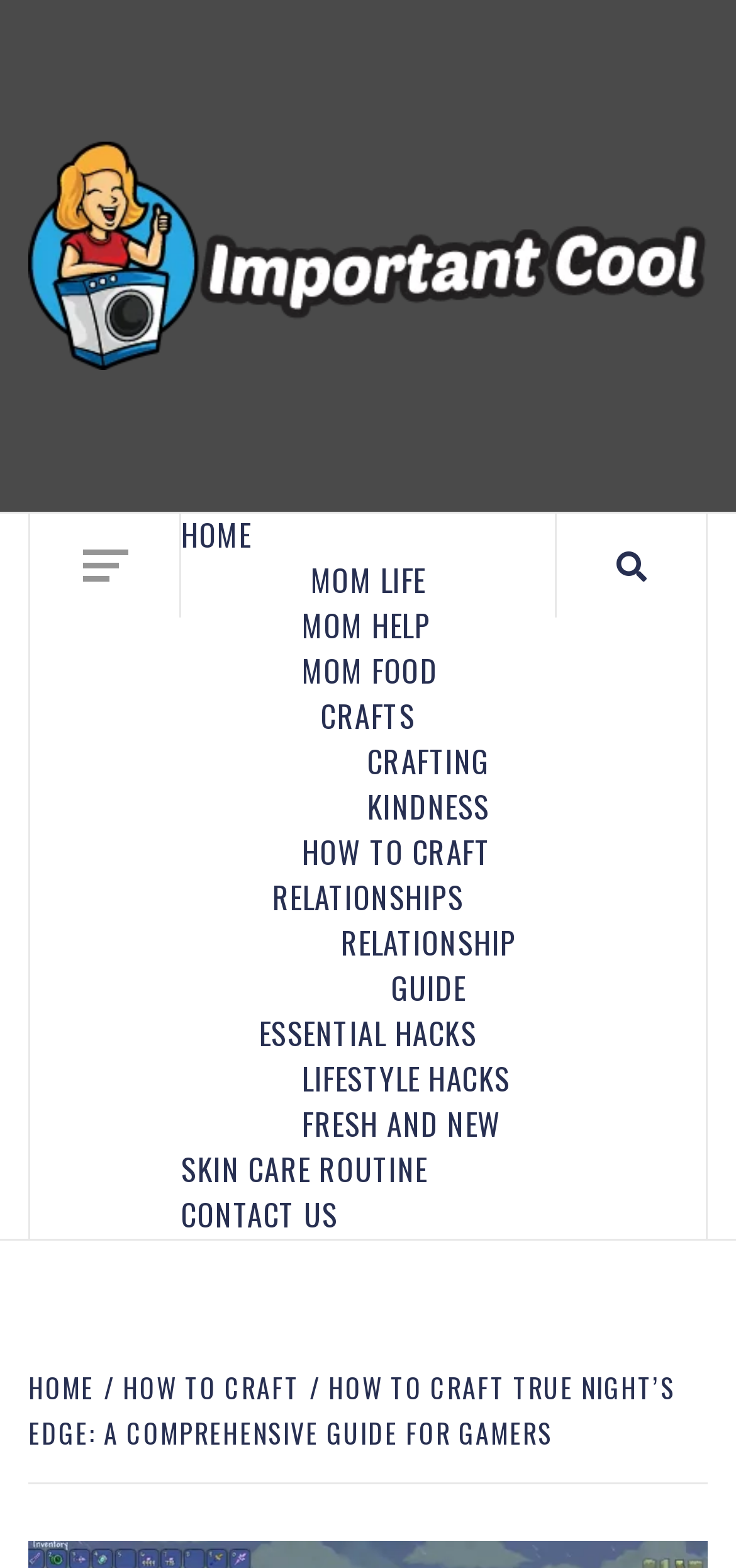Please locate the bounding box coordinates of the element that should be clicked to complete the given instruction: "view breadcrumbs".

[0.038, 0.869, 0.962, 0.946]